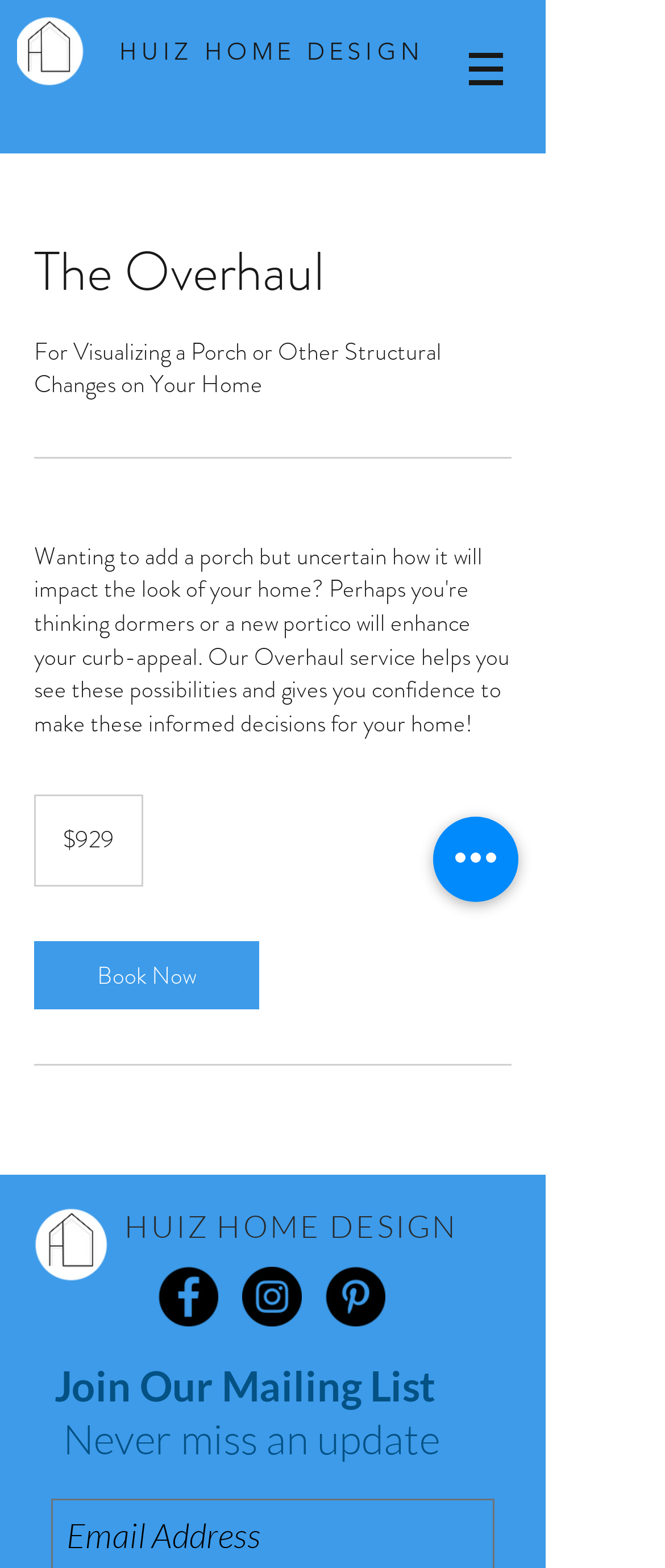Locate the bounding box of the UI element described by: "Business & Property" in the given webpage screenshot.

None